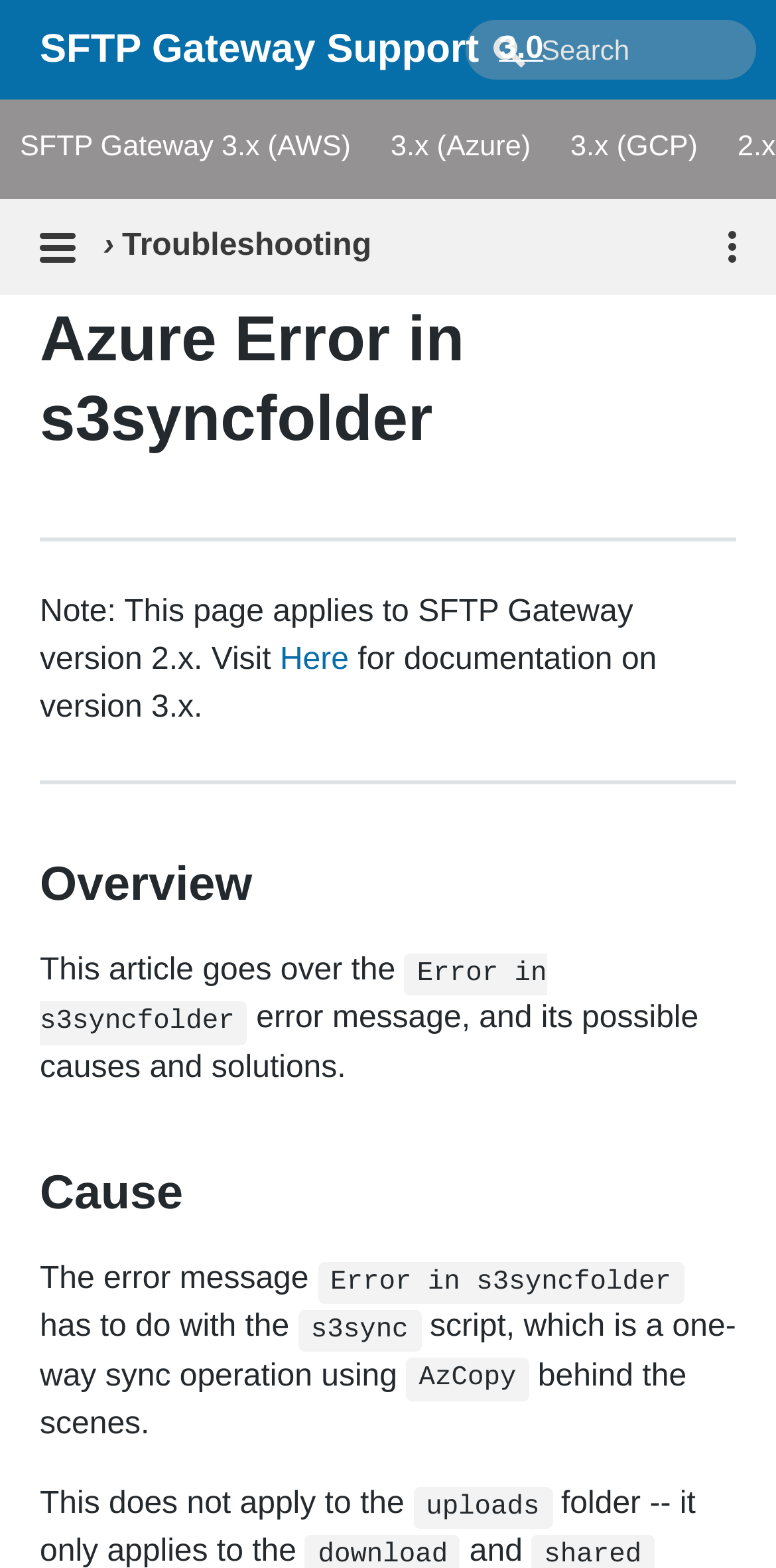Use a single word or phrase to answer the question:
How many links are there in the top navigation bar?

3